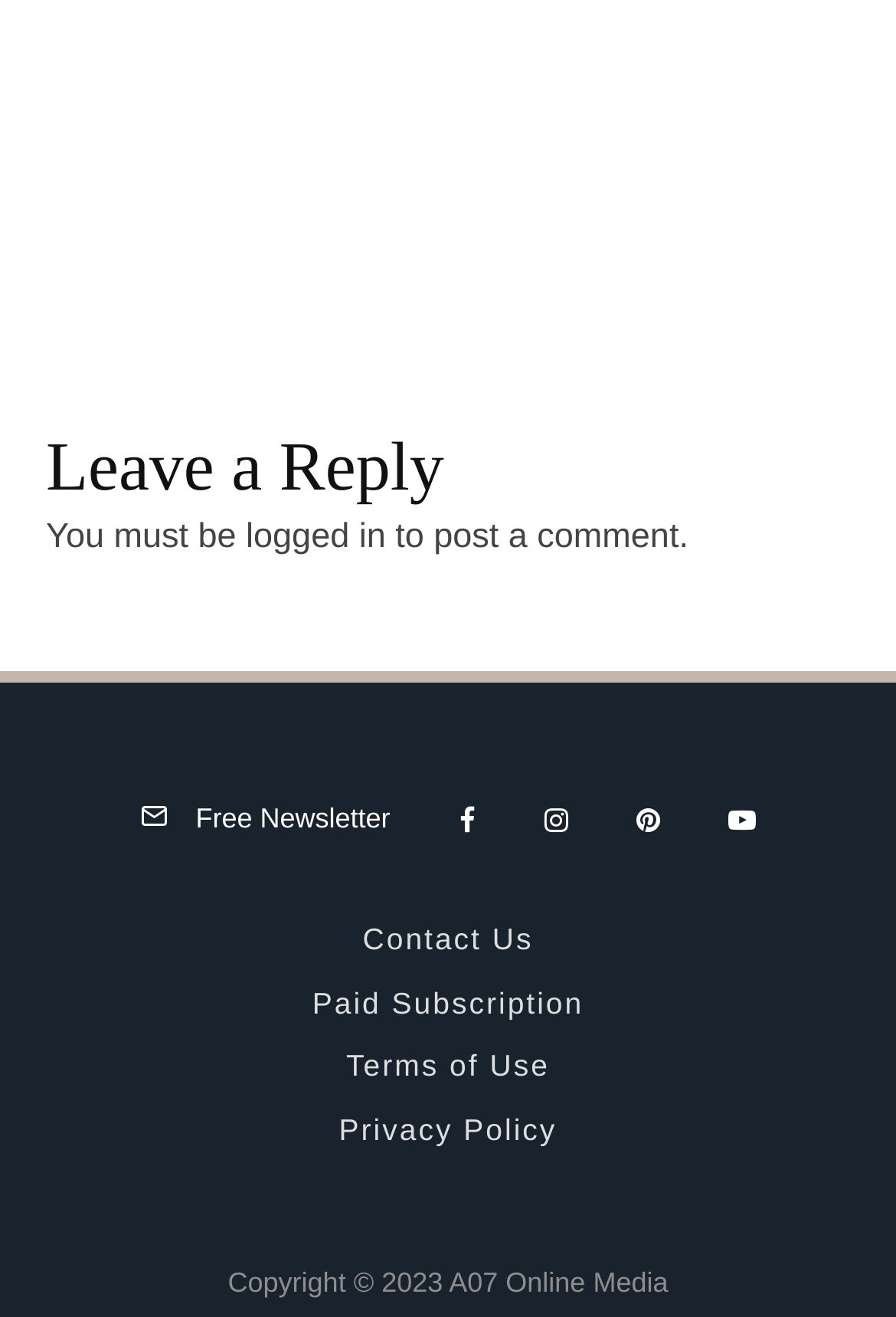What is required to post a comment?
From the details in the image, answer the question comprehensively.

The StaticText element 'You must be' is followed by a link 'logged in', which suggests that one must be logged in to post a comment.